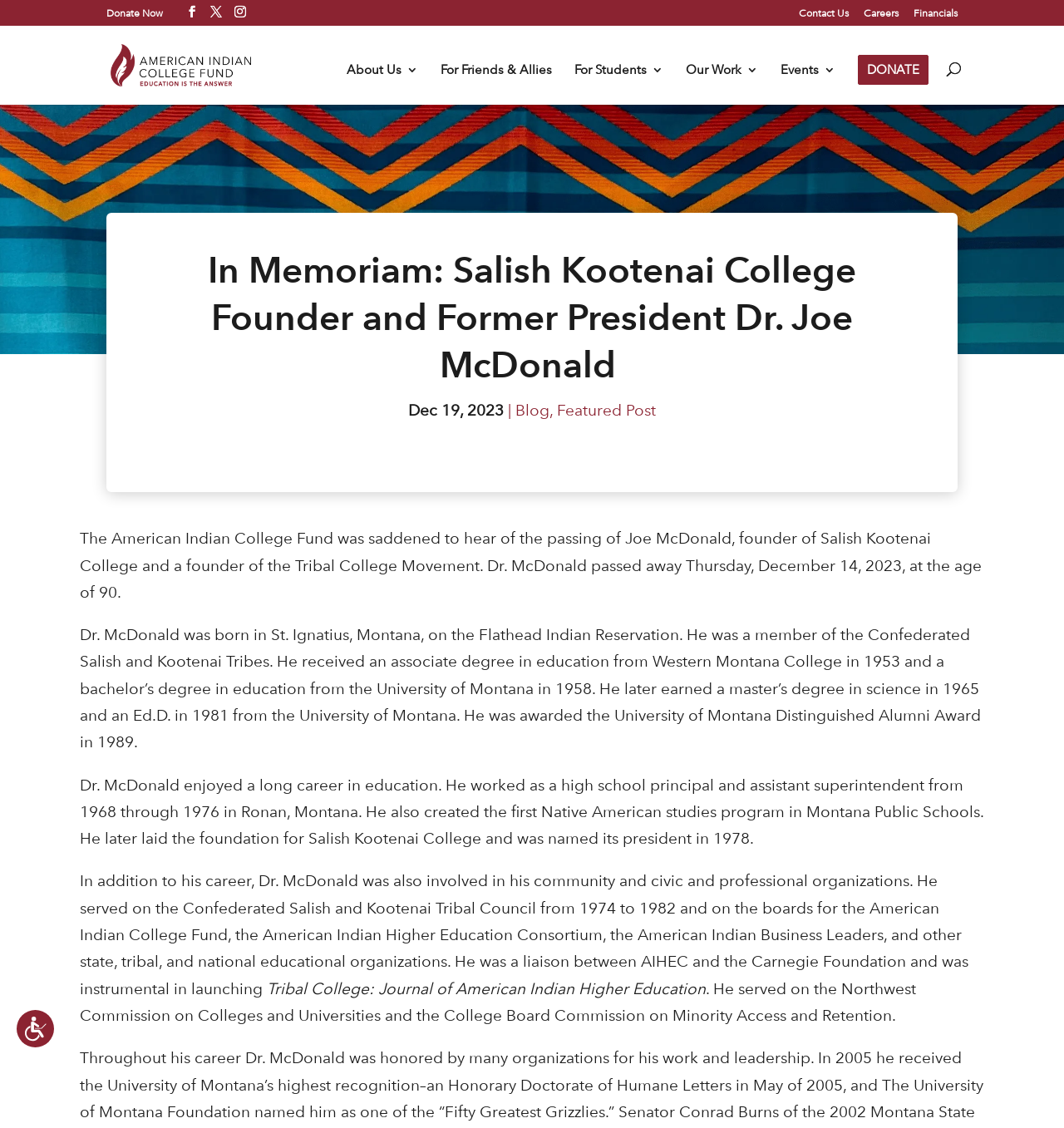Bounding box coordinates are to be given in the format (top-left x, top-left y, bottom-right x, bottom-right y). All values must be floating point numbers between 0 and 1. Provide the bounding box coordinate for the UI element described as: Careers

[0.812, 0.007, 0.845, 0.022]